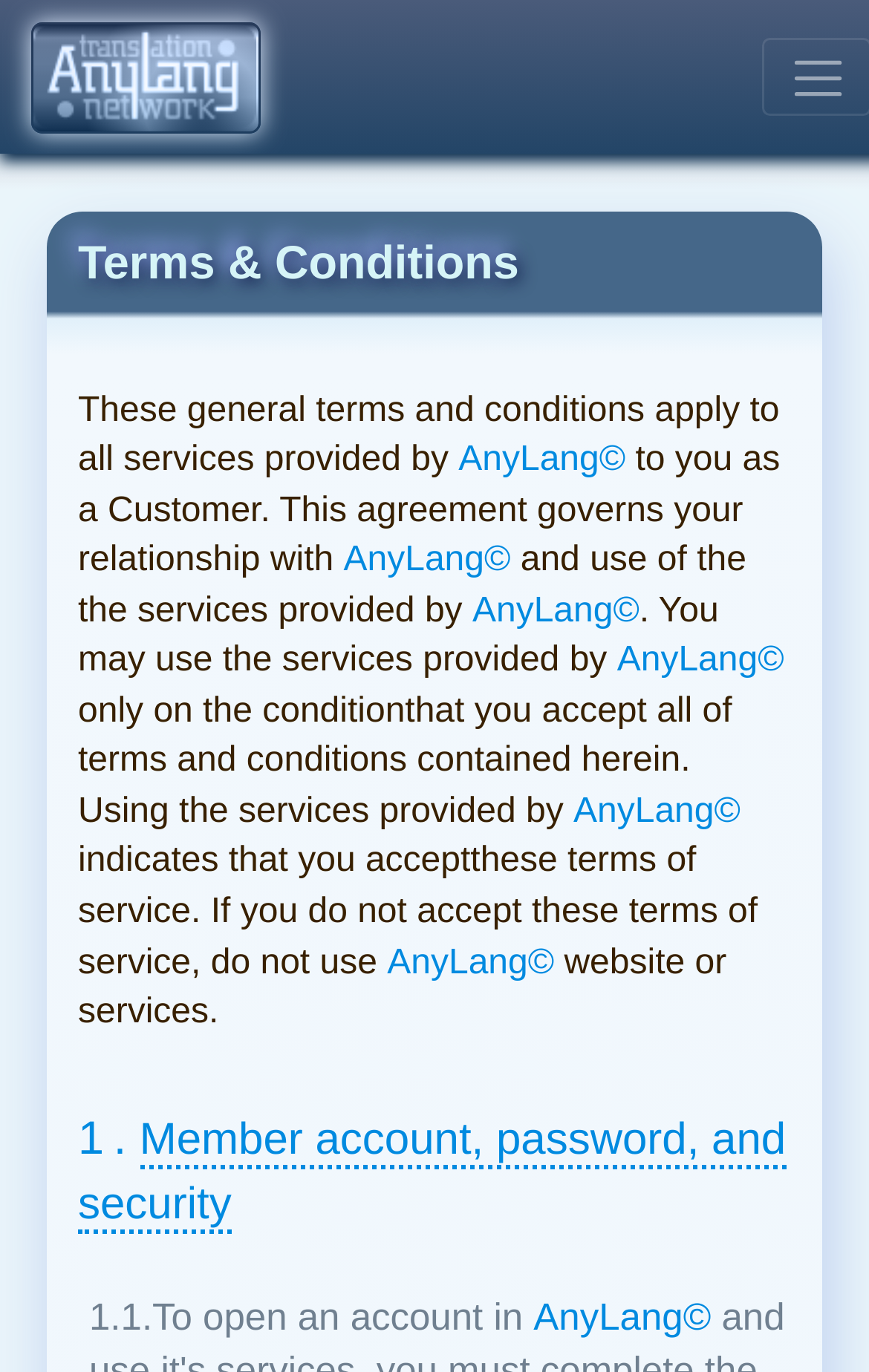How does one indicate acceptance of the terms of service?
Answer with a single word or phrase by referring to the visual content.

By using the services